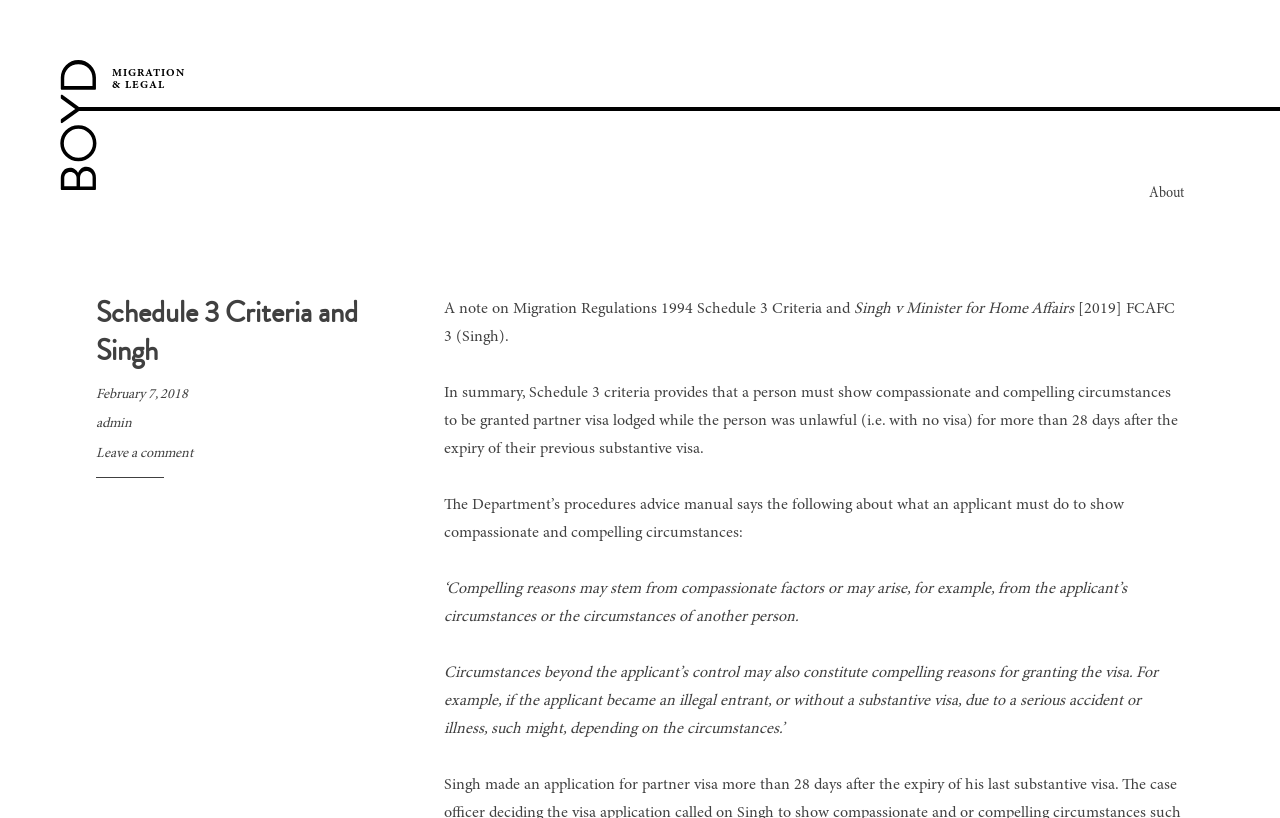Respond to the question with just a single word or phrase: 
Who is the author of the article?

admin